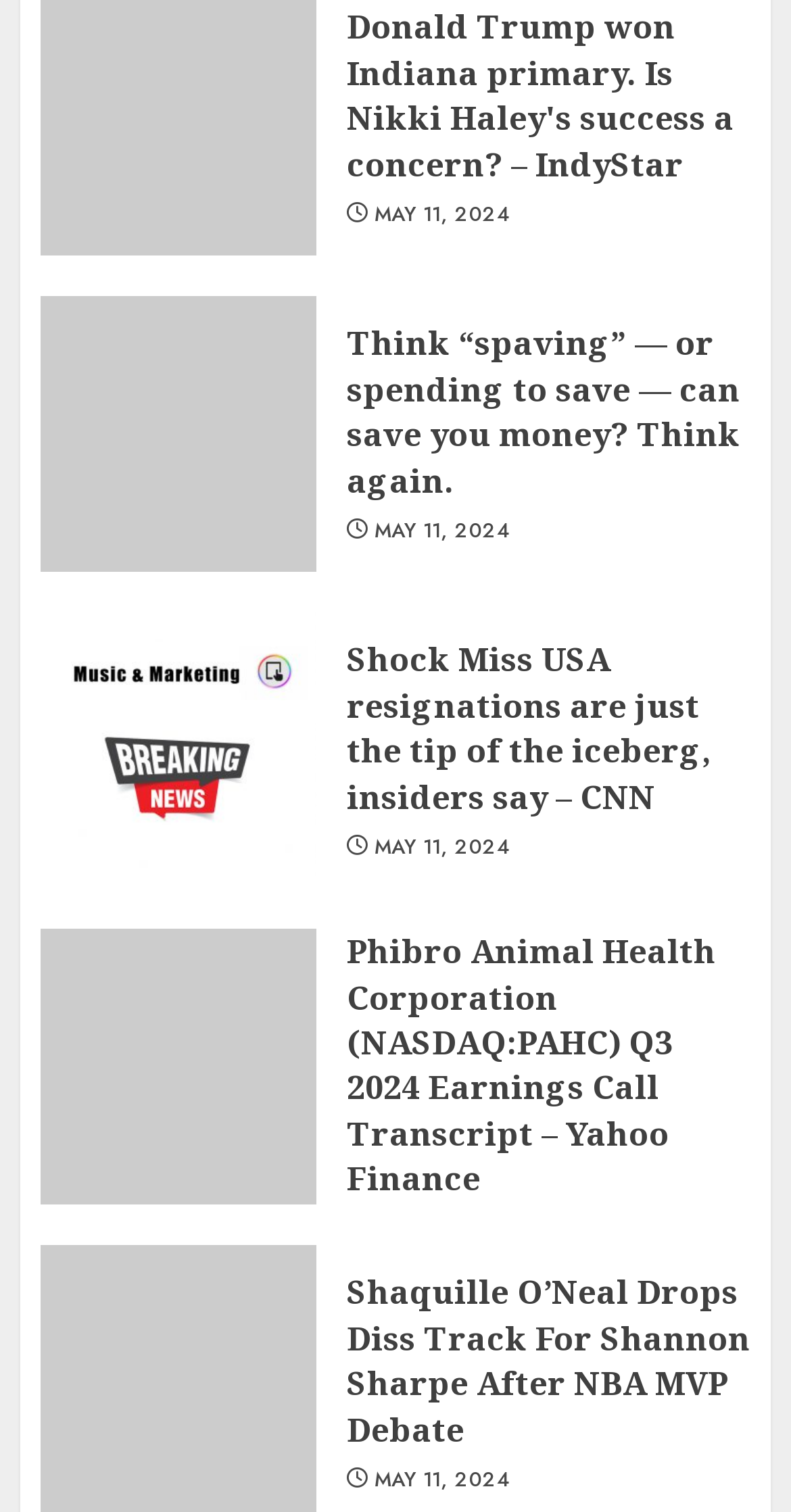Please provide a detailed answer to the question below based on the screenshot: 
What is the date of the news articles?

I looked for the date mentioned alongside each news article and found that all of them have the same date, which is MAY 11, 2024.